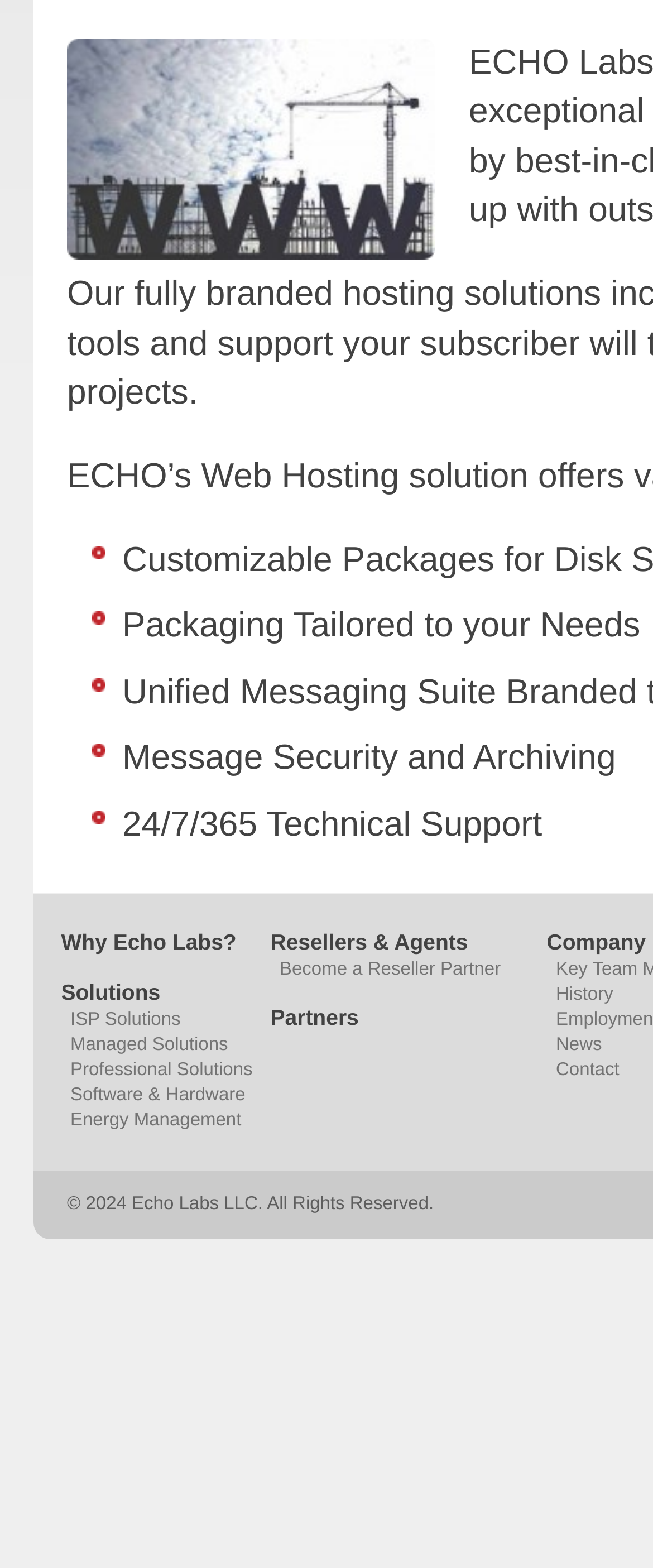Identify the bounding box coordinates for the UI element described as follows: Professional Solutions. Use the format (top-left x, top-left y, bottom-right x, bottom-right y) and ensure all values are floating point numbers between 0 and 1.

[0.108, 0.676, 0.387, 0.689]